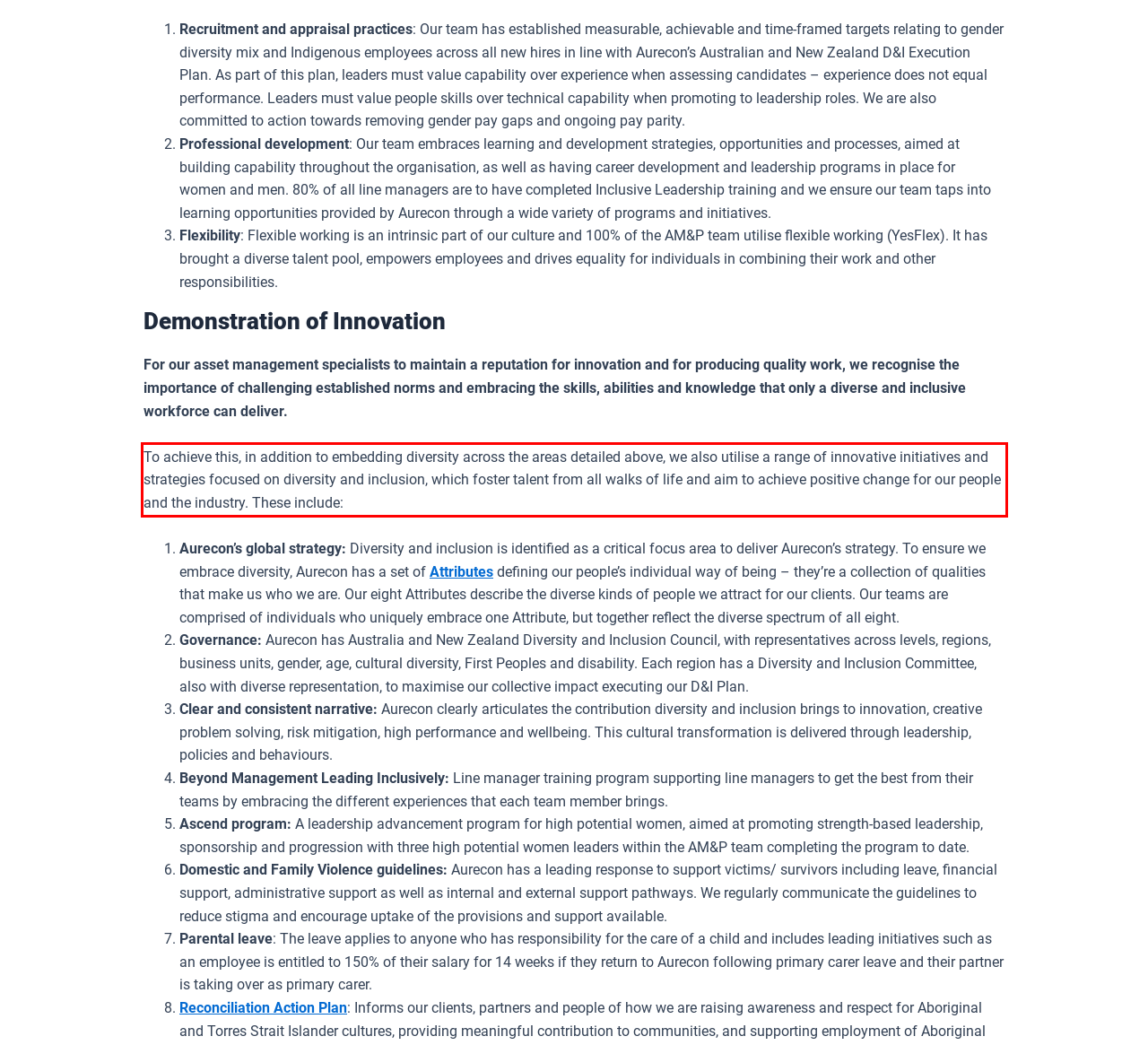You are provided with a webpage screenshot that includes a red rectangle bounding box. Extract the text content from within the bounding box using OCR.

To achieve this, in addition to embedding diversity across the areas detailed above, we also utilise a range of innovative initiatives and strategies focused on diversity and inclusion, which foster talent from all walks of life and aim to achieve positive change for our people and the industry. These include: